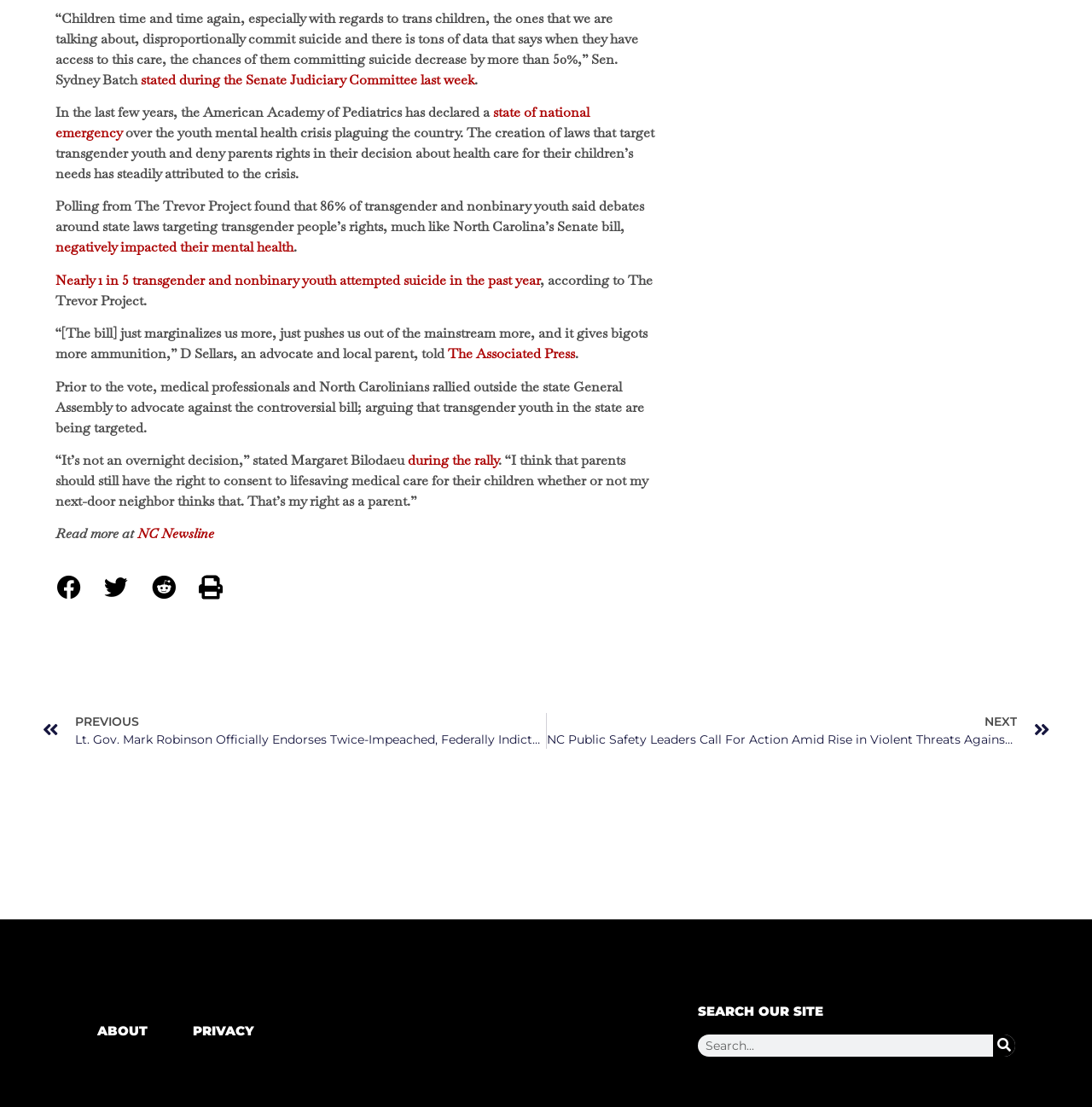What is the topic of the article?
Based on the screenshot, give a detailed explanation to answer the question.

Based on the content of the article, it appears to be discussing the mental health crisis affecting transgender youth and the impact of laws targeting their rights. The article quotes statistics from The Trevor Project and features opinions from advocates and parents.